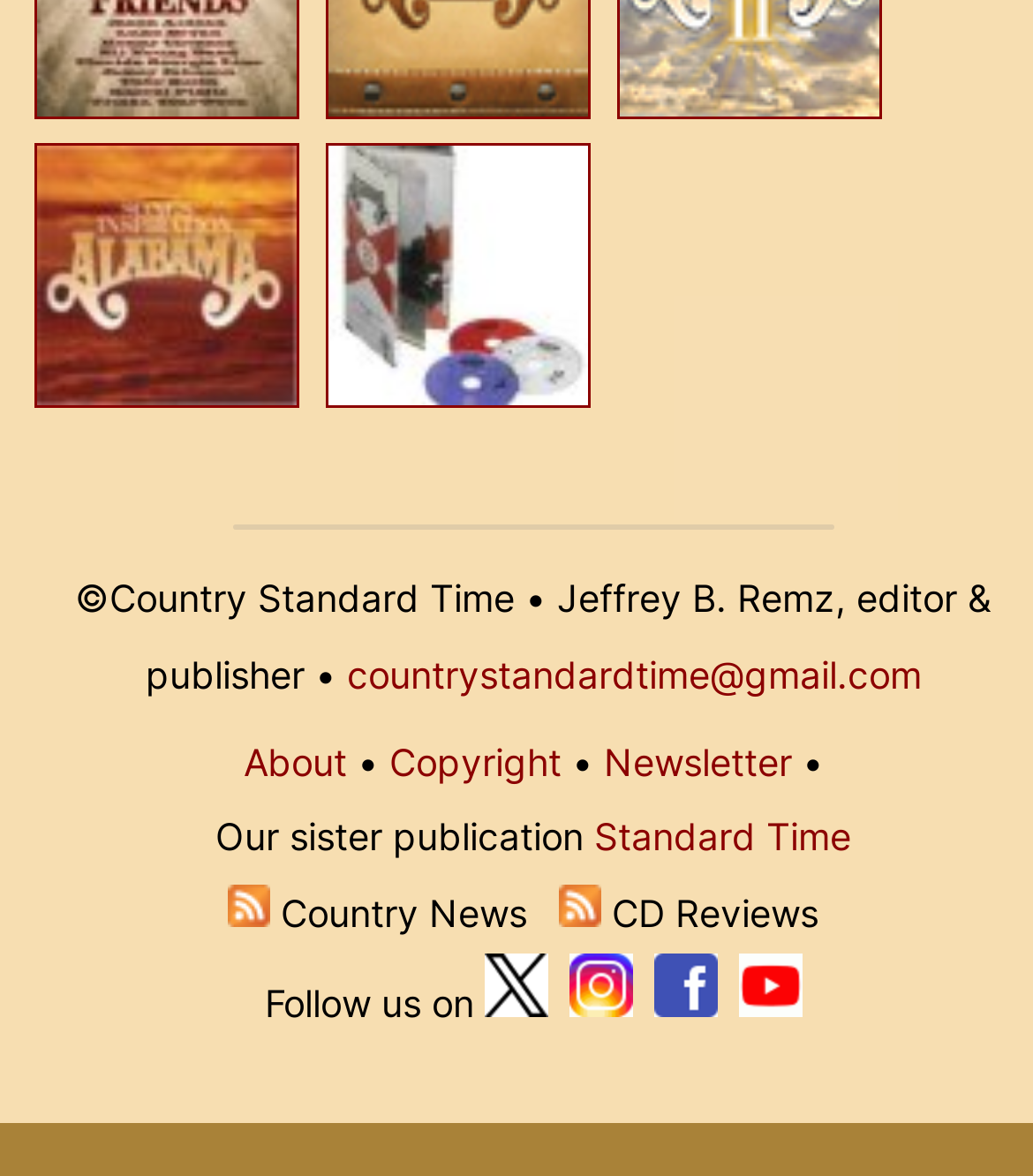Please respond in a single word or phrase: 
What is the purpose of the 'Subscribe to Country Music News' link?

To receive news updates